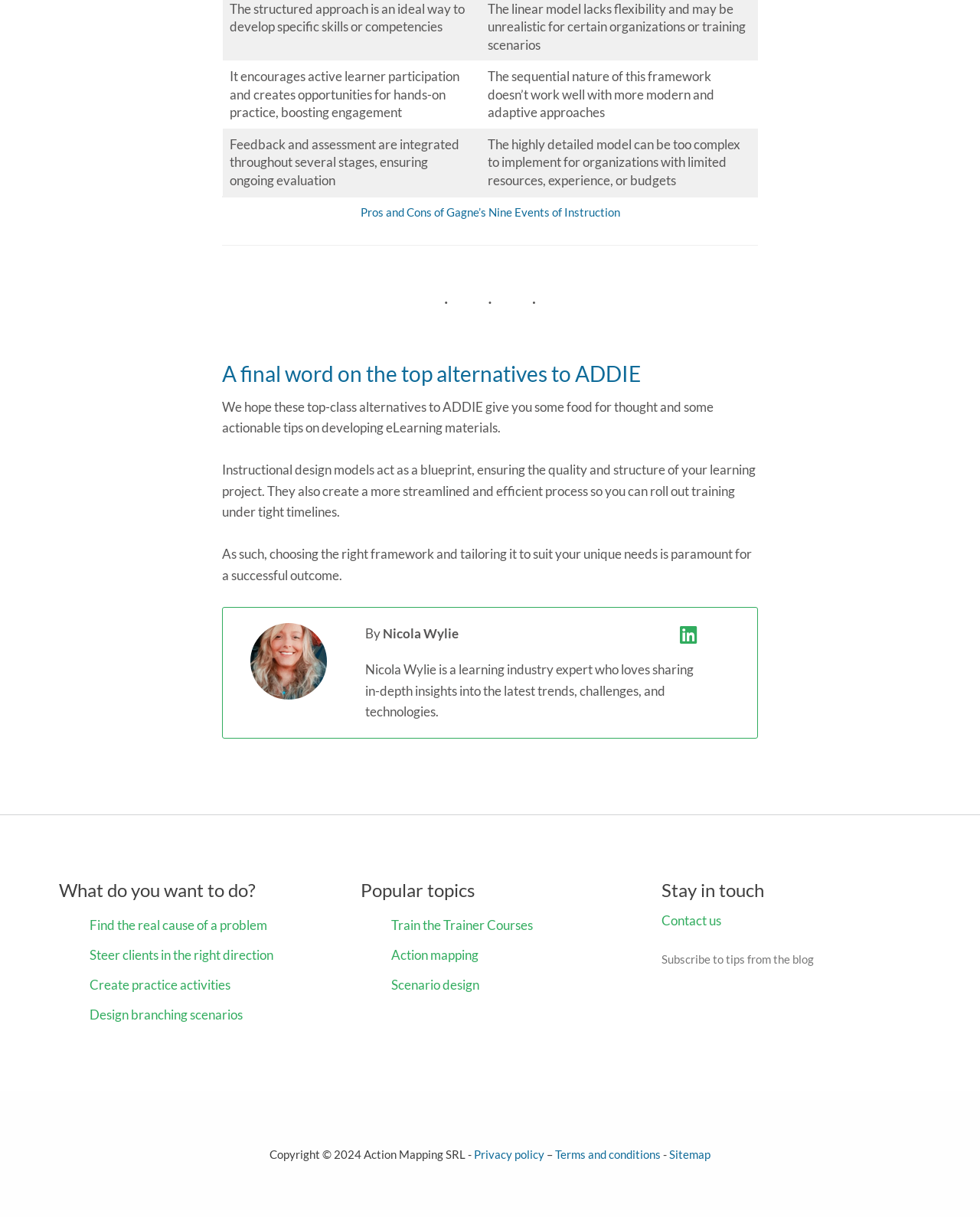What is the topic of the link 'Action mapping'?
Observe the image and answer the question with a one-word or short phrase response.

Popular topic